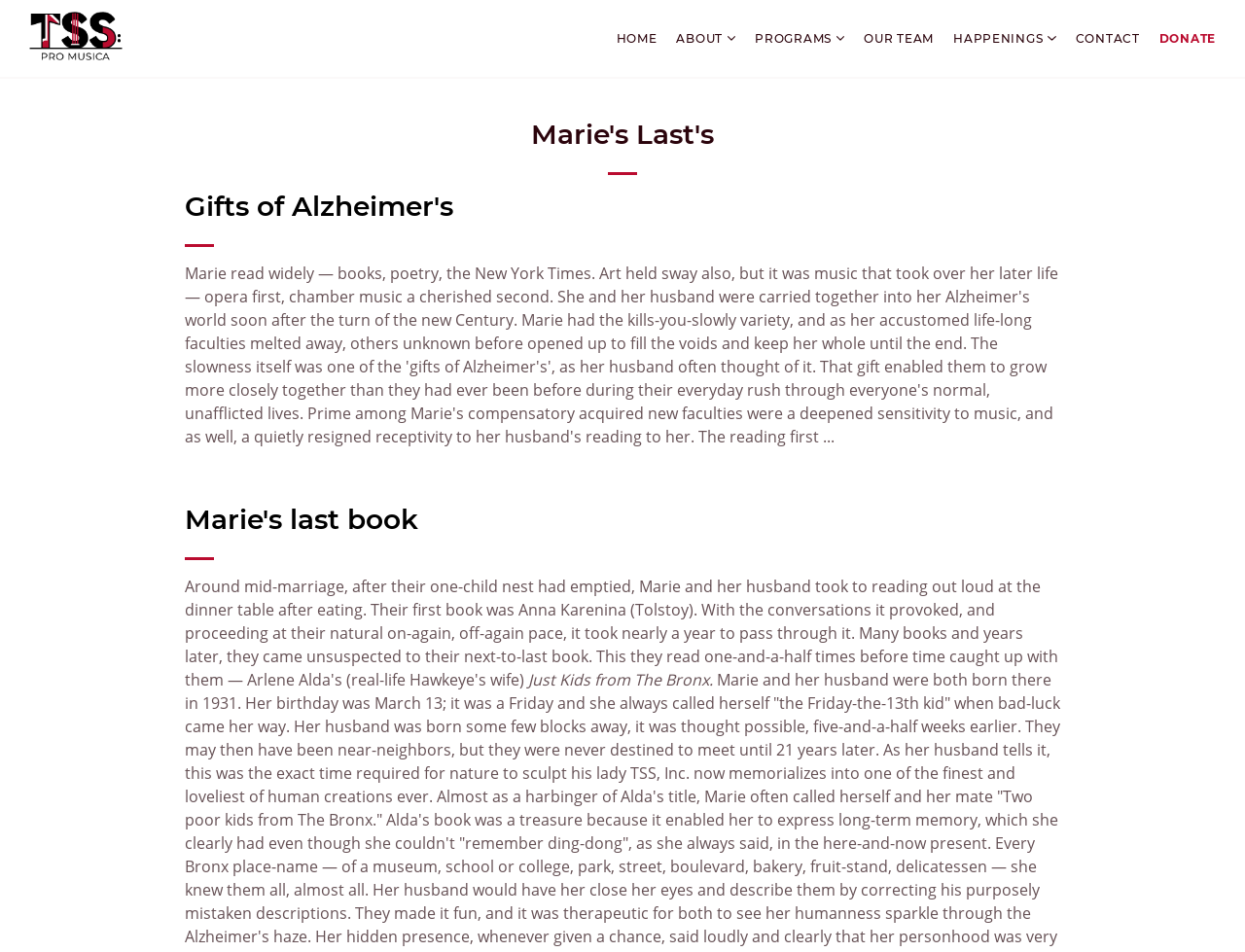Use a single word or phrase to answer the question: What is the last book written by Marie?

Marie's last book